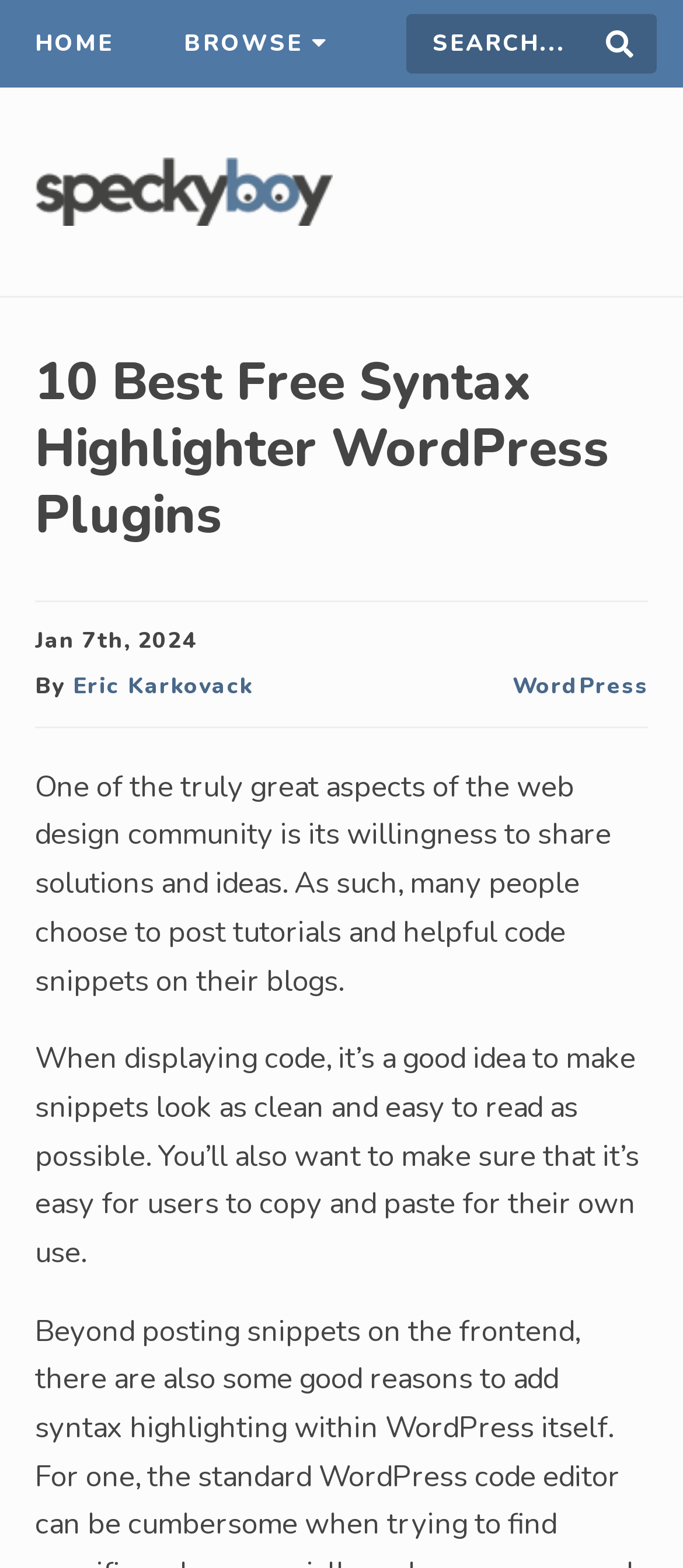What is the purpose of displaying code snippets?
Provide a short answer using one word or a brief phrase based on the image.

To make it easy to read